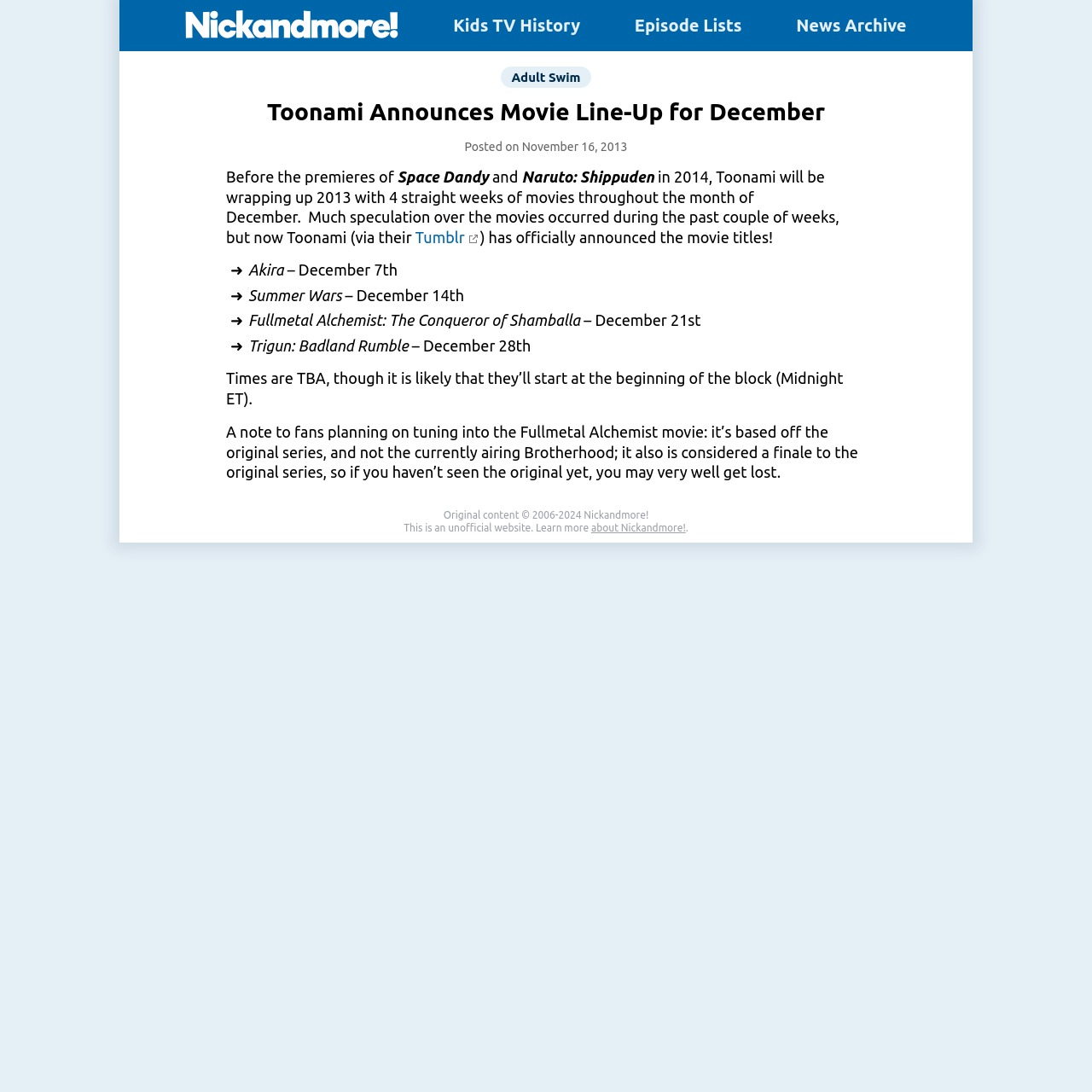What is the note to fans planning to watch the Fullmetal Alchemist movie?
Please provide a detailed answer to the question.

The article mentions that the Fullmetal Alchemist movie is based on the original series, not the currently airing Brotherhood, and it's also considered a finale to the original series, so fans who haven't seen the original series may get lost.